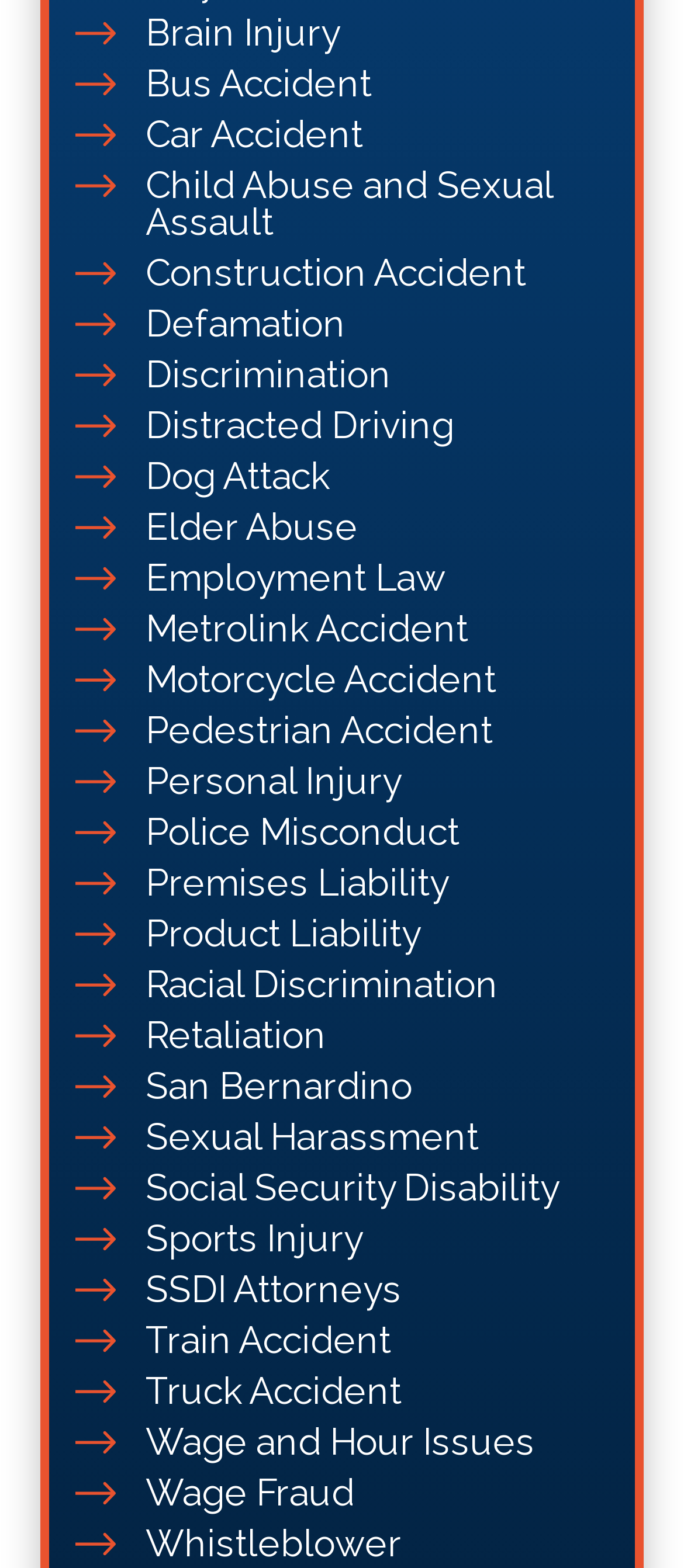Are there any links related to employment?
From the screenshot, provide a brief answer in one word or phrase.

Yes